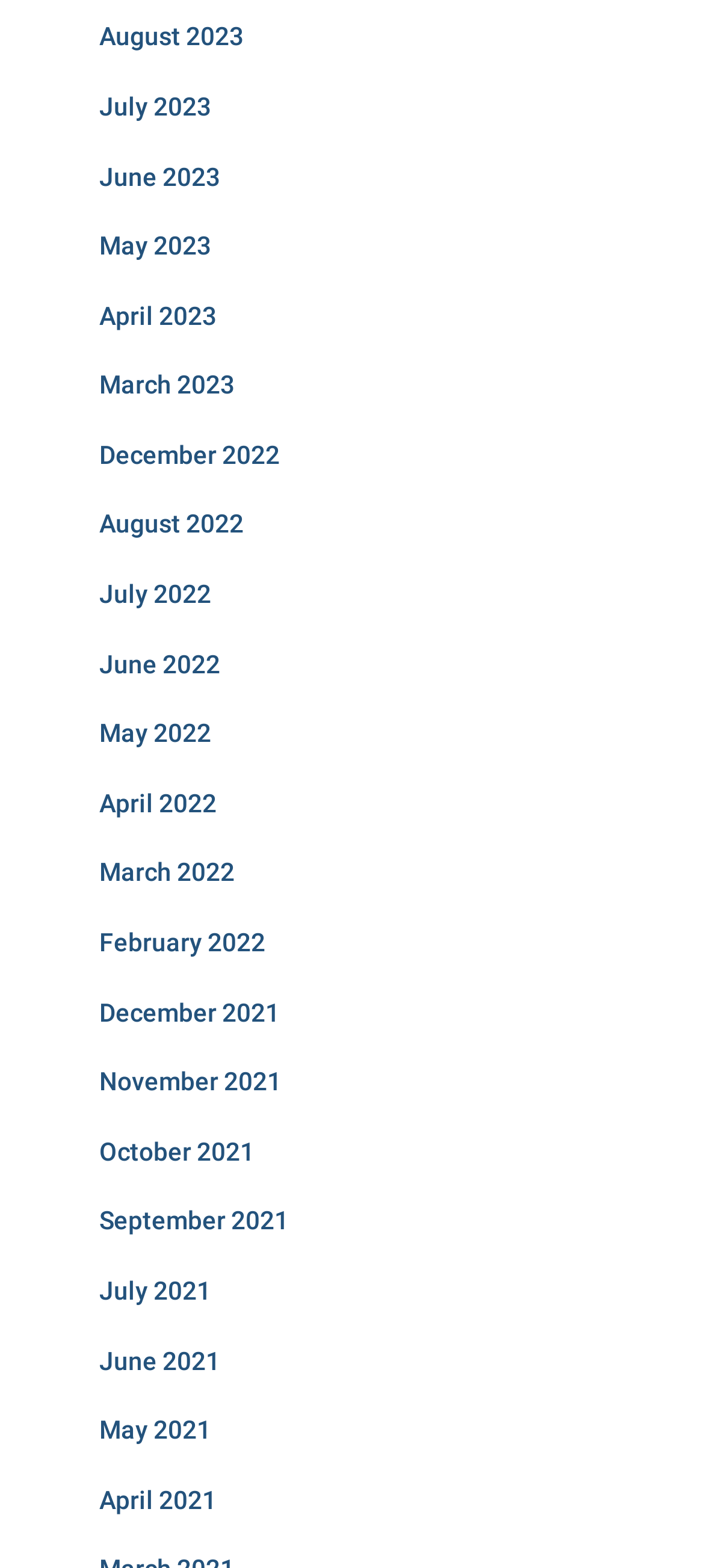Respond to the question below with a single word or phrase:
How many links are there on the webpage?

21 links